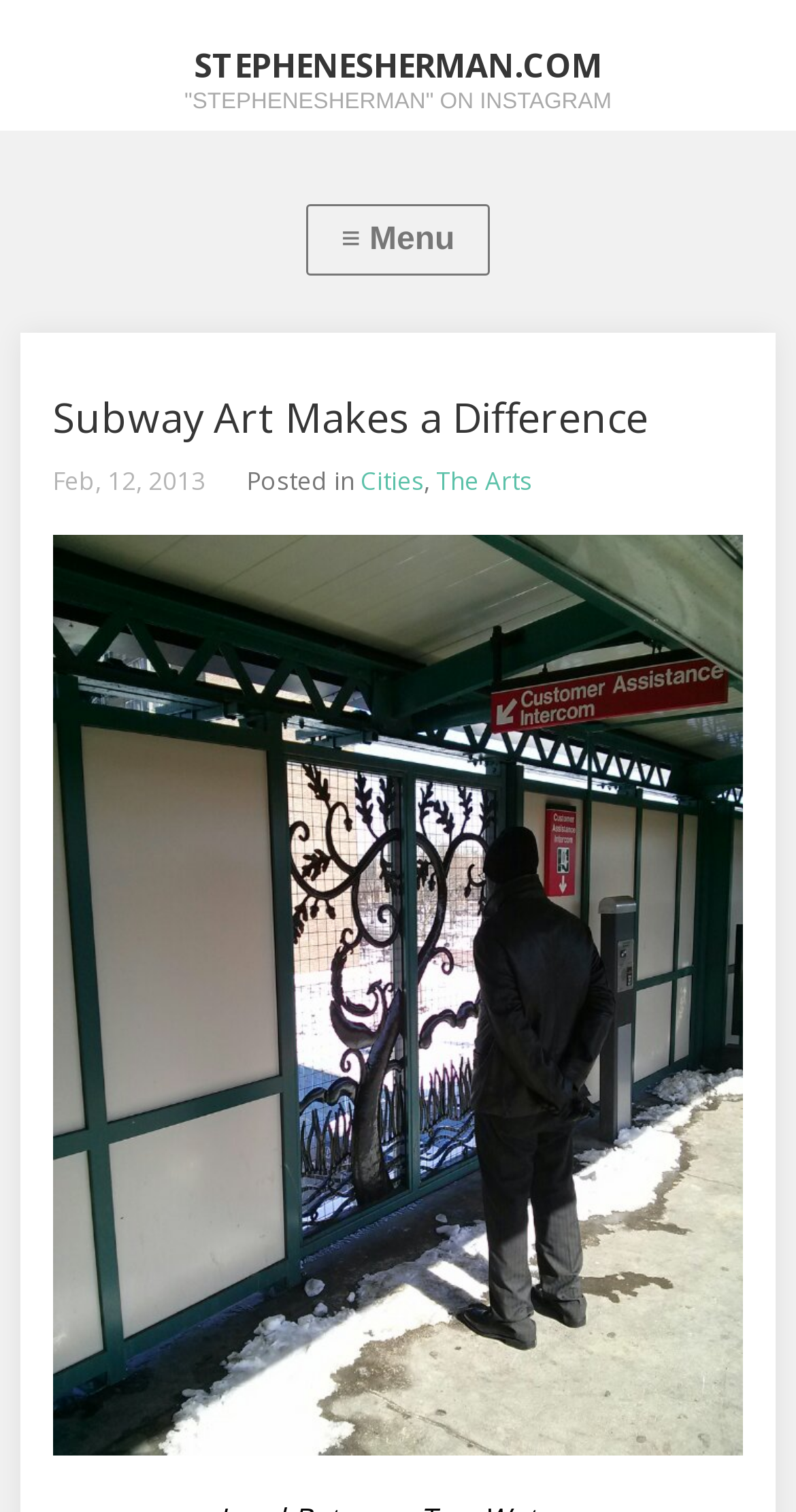What is the main topic of the post 'Subway Art Makes a Difference'?
Provide a detailed and extensive answer to the question.

The answer can be found by looking at the heading 'Subway Art Makes a Difference', which indicates that the main topic of the post is subway art.